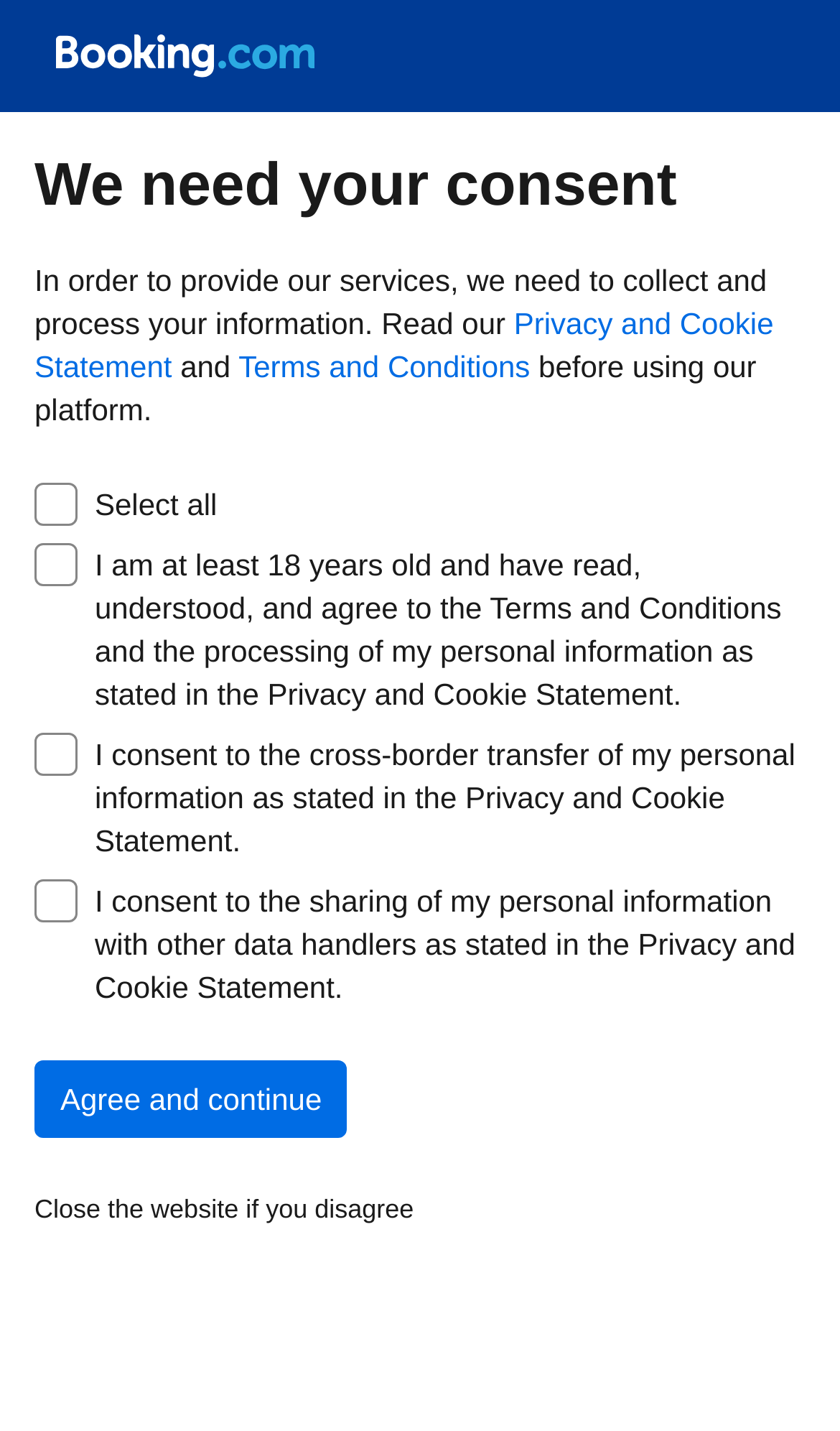From the given element description: "Agree and continue", find the bounding box for the UI element. Provide the coordinates as four float numbers between 0 and 1, in the order [left, top, right, bottom].

[0.041, 0.741, 0.414, 0.795]